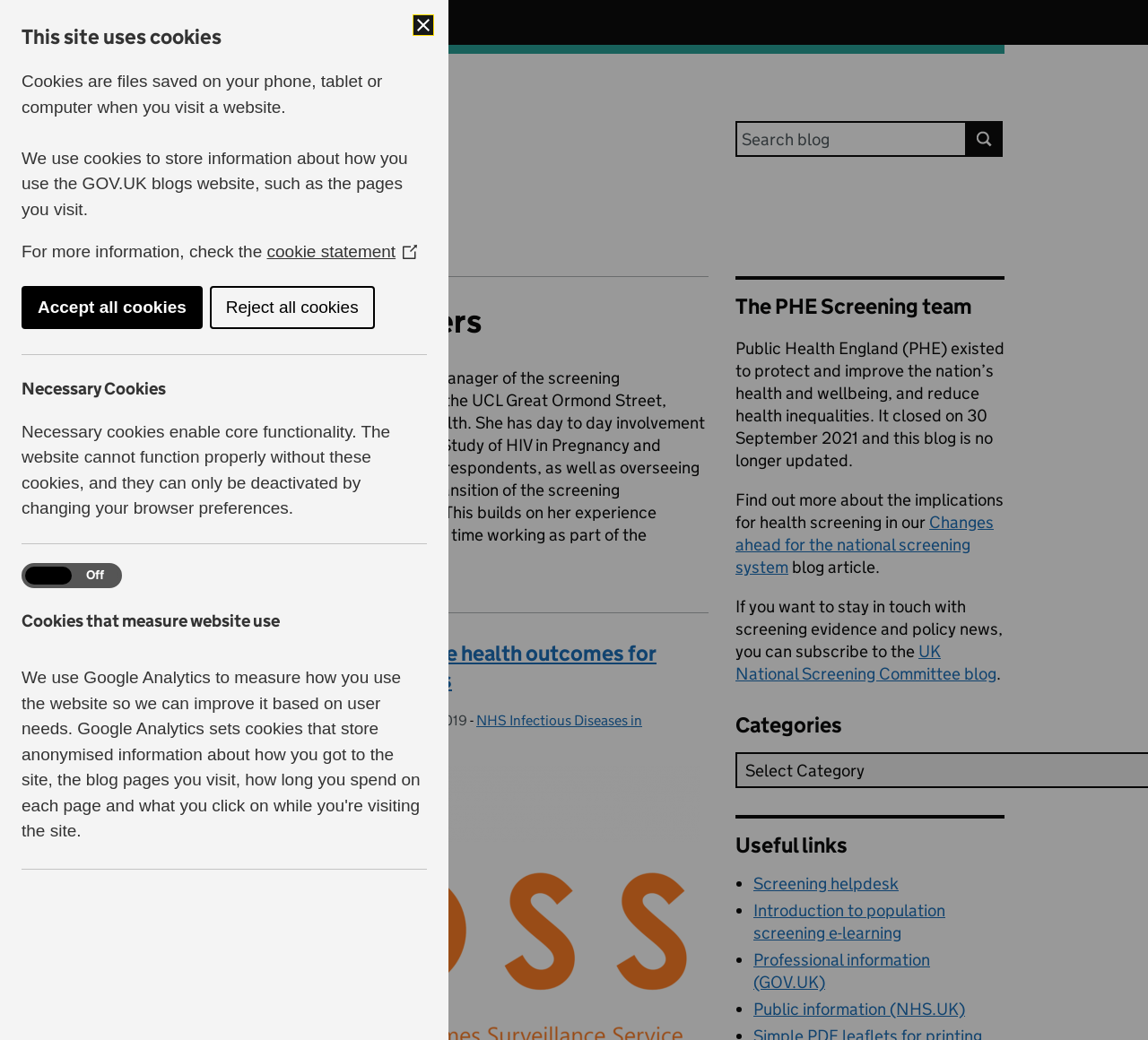What is the topic of the latest article?
Examine the image and give a concise answer in one word or a short phrase.

Working together to improve the health outcomes for women with HIV and their babies